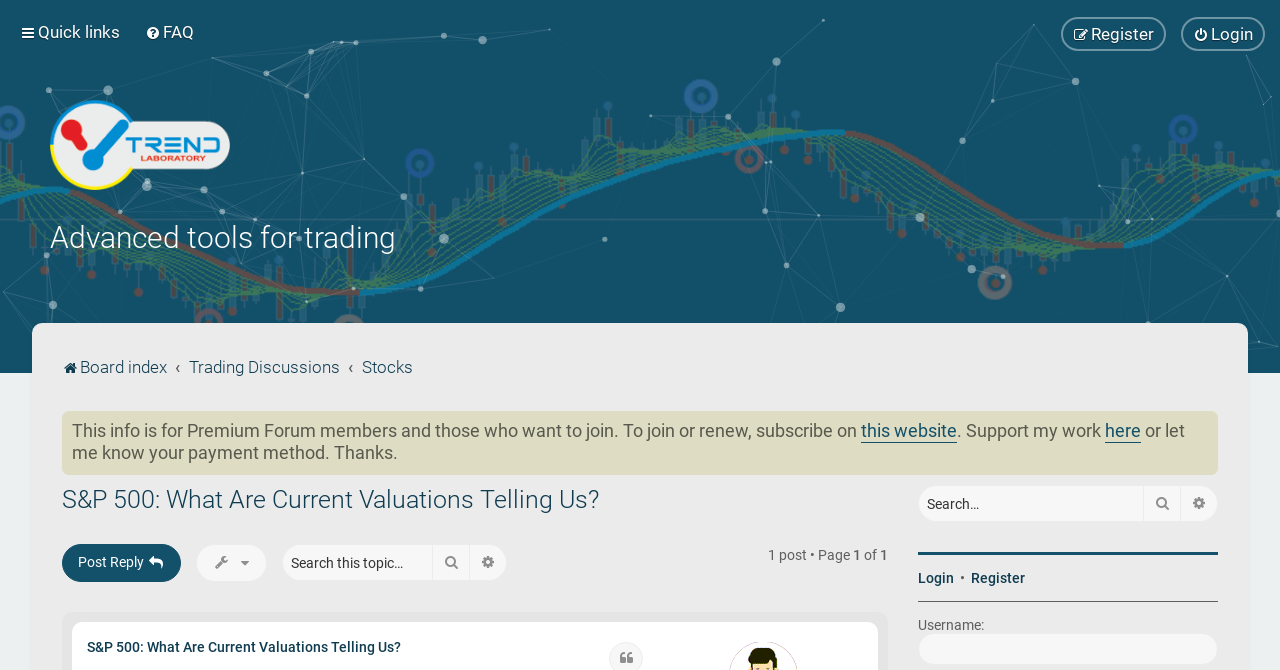Find the bounding box coordinates of the area that needs to be clicked in order to achieve the following instruction: "Search for keywords". The coordinates should be specified as four float numbers between 0 and 1, i.e., [left, top, right, bottom].

[0.717, 0.724, 0.893, 0.779]